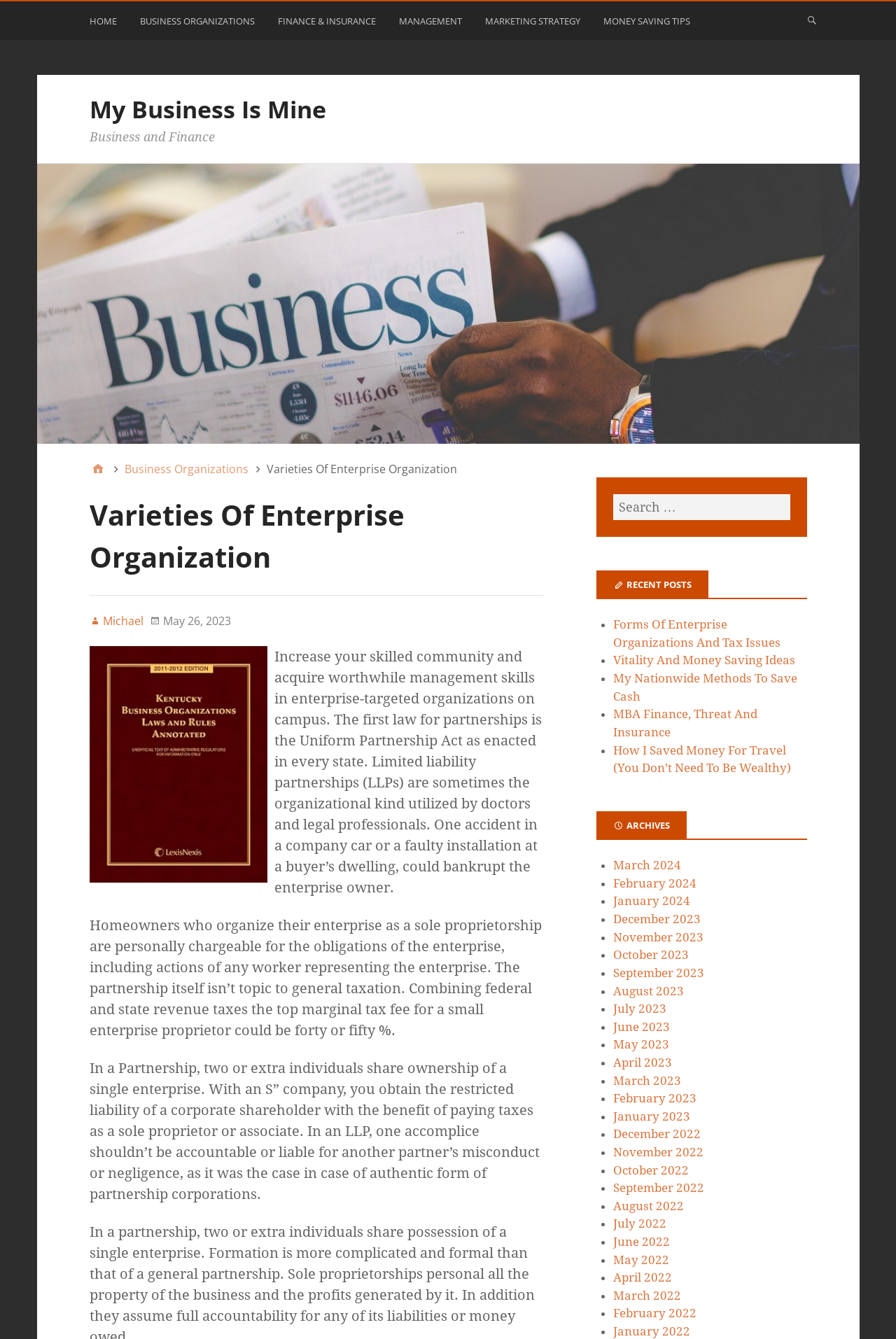Can you find and provide the title of the webpage?

My Business Is Mine